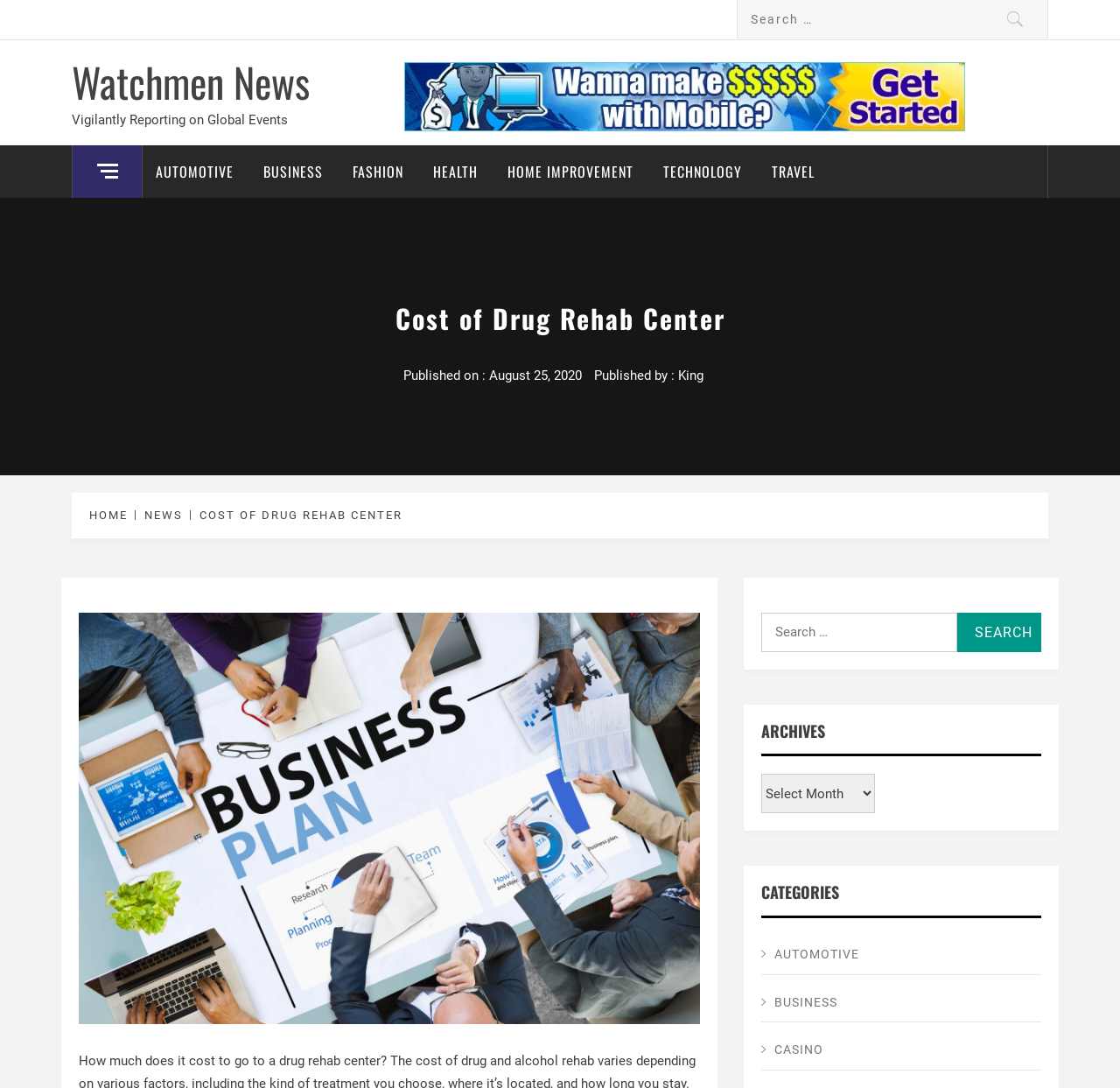Please identify the coordinates of the bounding box that should be clicked to fulfill this instruction: "Visit Watchmen News homepage".

[0.064, 0.047, 0.277, 0.102]